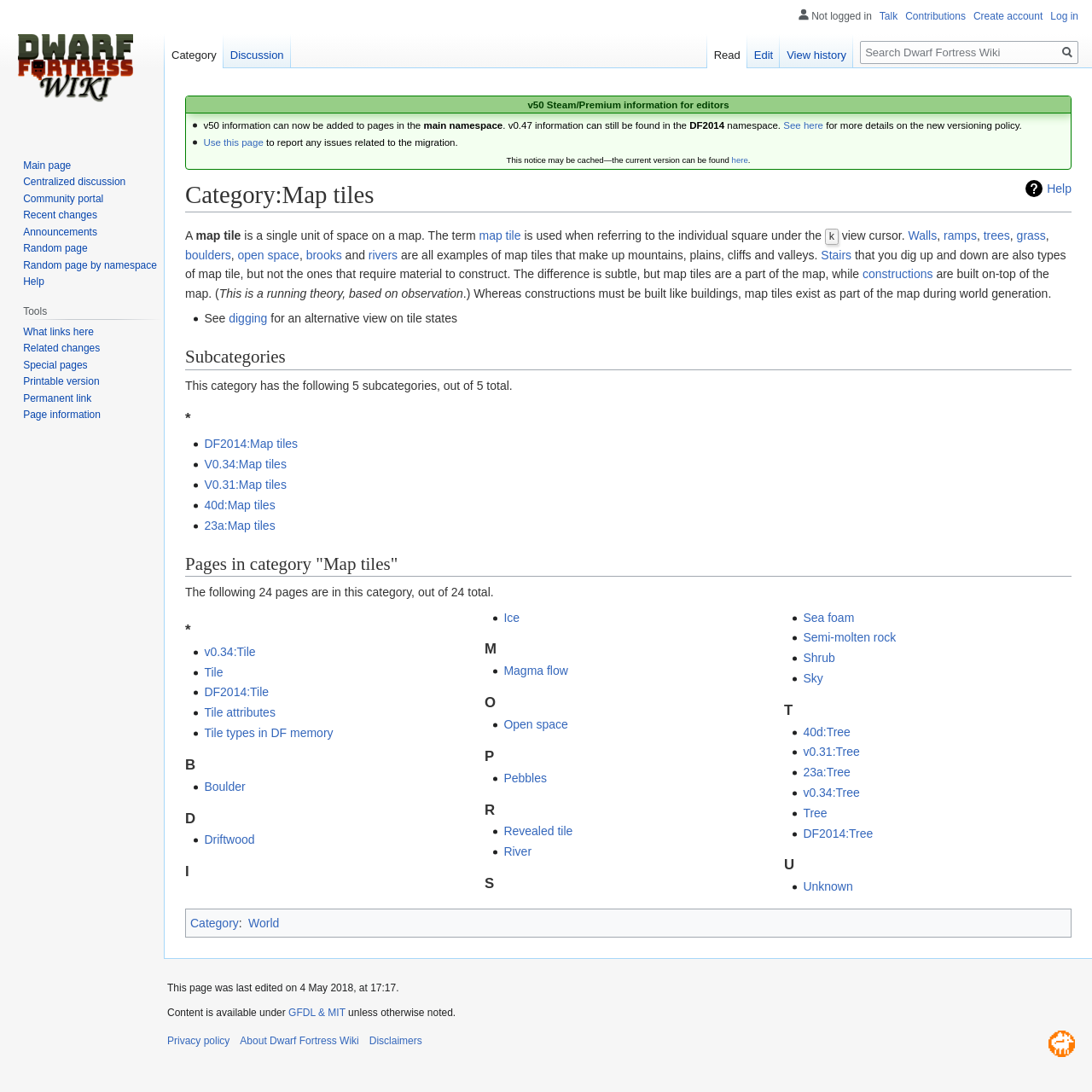Please provide the bounding box coordinates in the format (top-left x, top-left y, bottom-right x, bottom-right y). Remember, all values are floating point numbers between 0 and 1. What is the bounding box coordinate of the region described as: Tile types in DF memory

[0.187, 0.665, 0.305, 0.677]